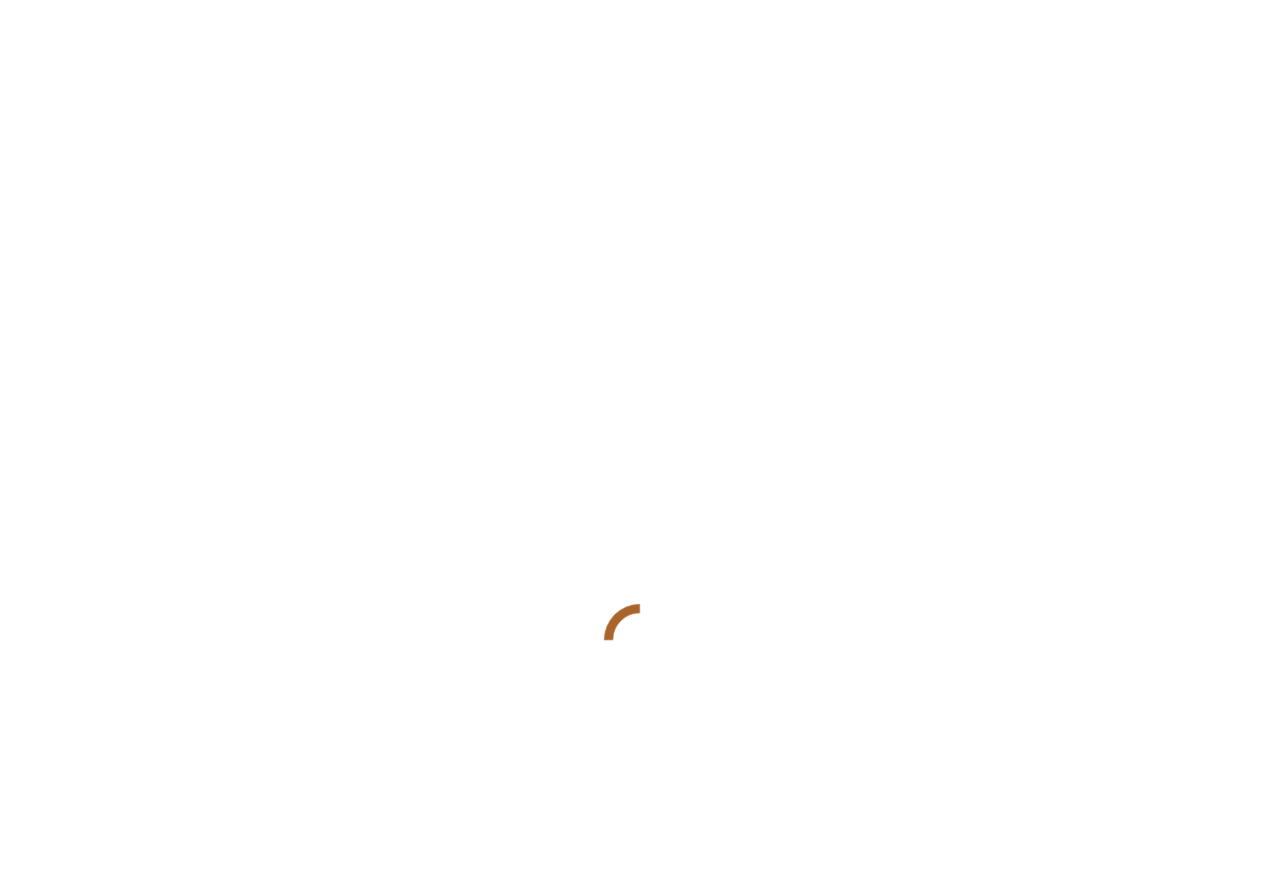Determine the bounding box coordinates for the UI element described. Format the coordinates as (top-left x, top-left y, bottom-right x, bottom-right y) and ensure all values are between 0 and 1. Element description: Contact Us

[0.756, 0.052, 0.835, 0.084]